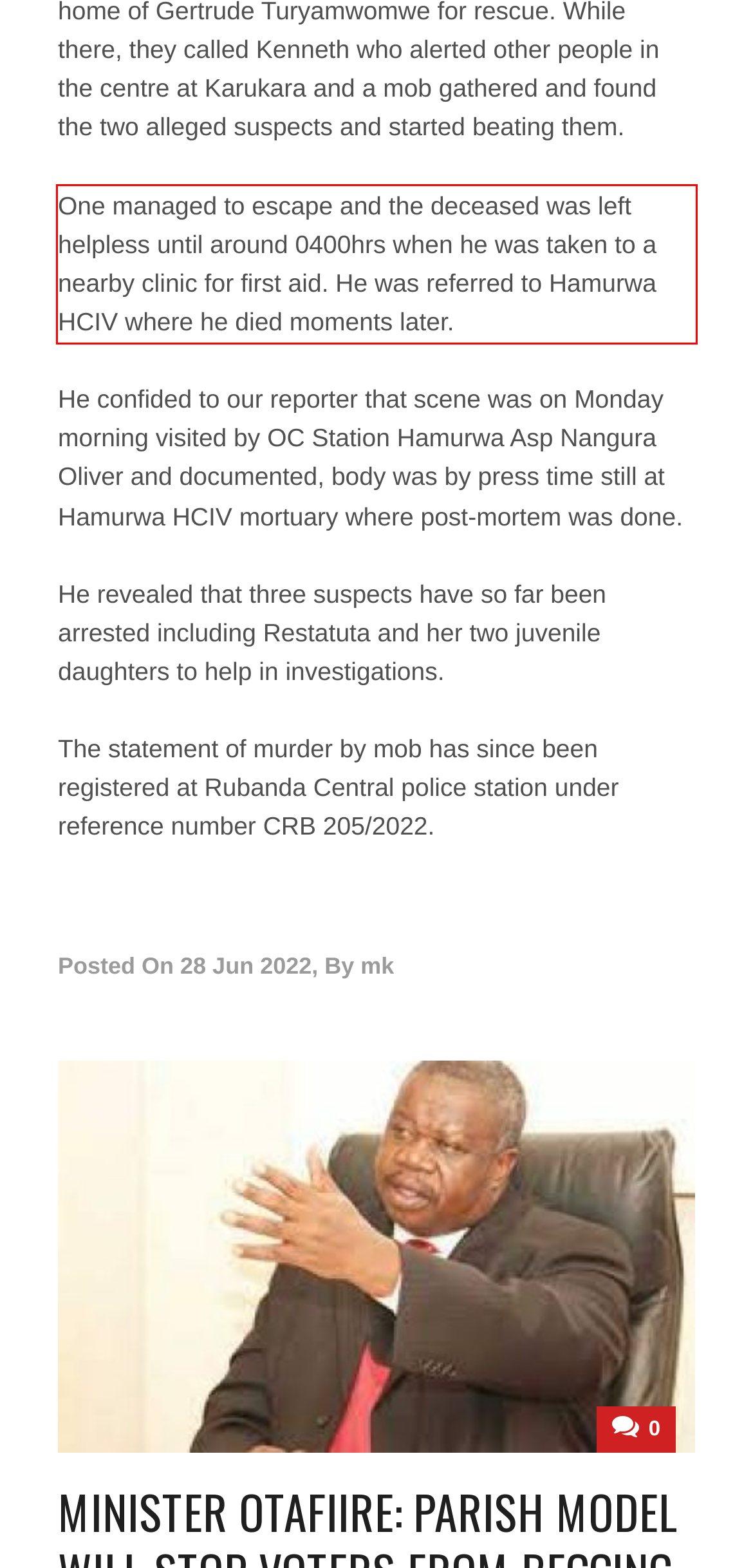You are provided with a screenshot of a webpage that includes a UI element enclosed in a red rectangle. Extract the text content inside this red rectangle.

One managed to escape and the deceased was left helpless until around 0400hrs when he was taken to a nearby clinic for first aid. He was referred to Hamurwa HCIV where he died moments later.